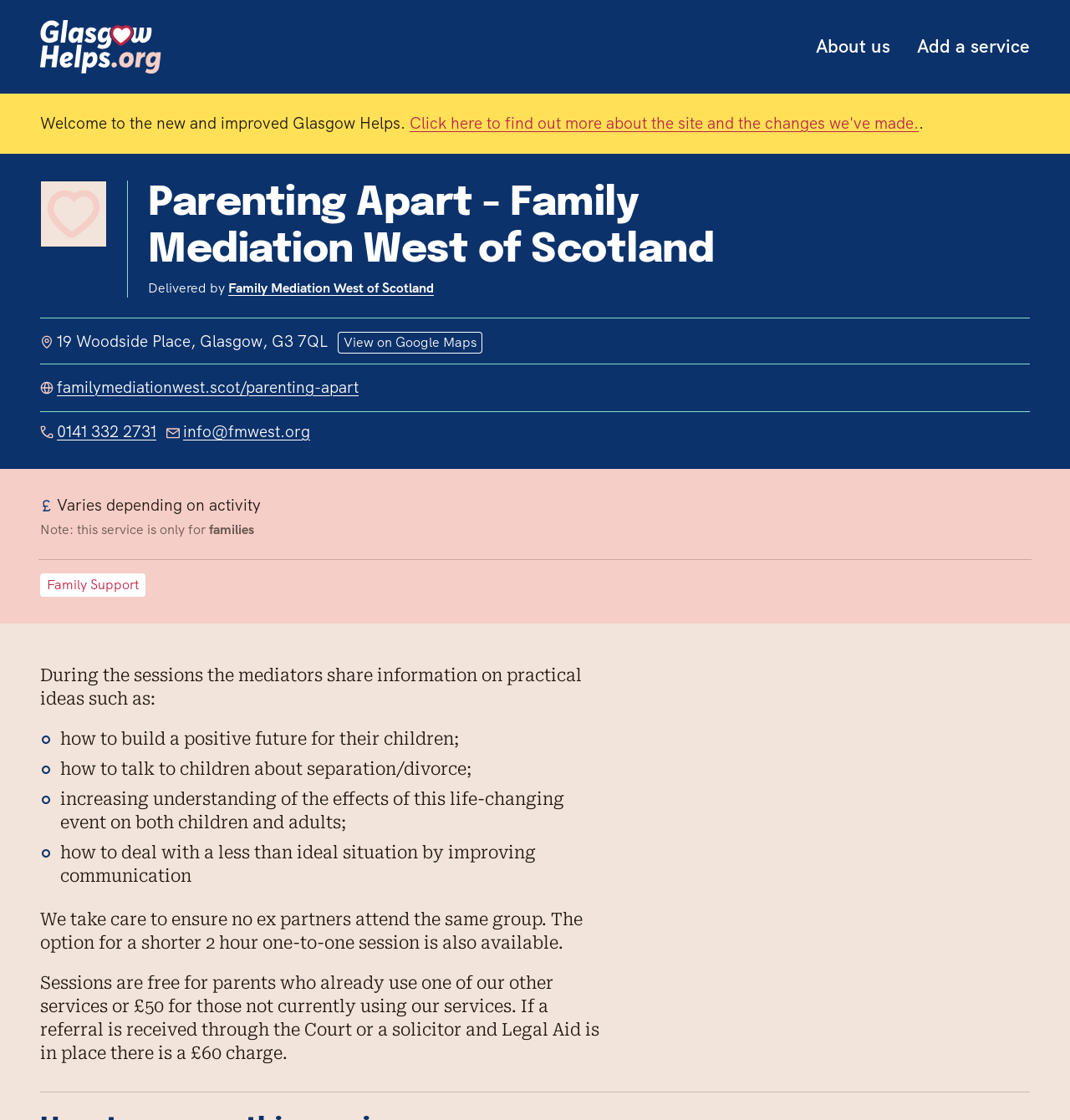Please respond in a single word or phrase: 
What is the name of the organization?

Glasgow Helps